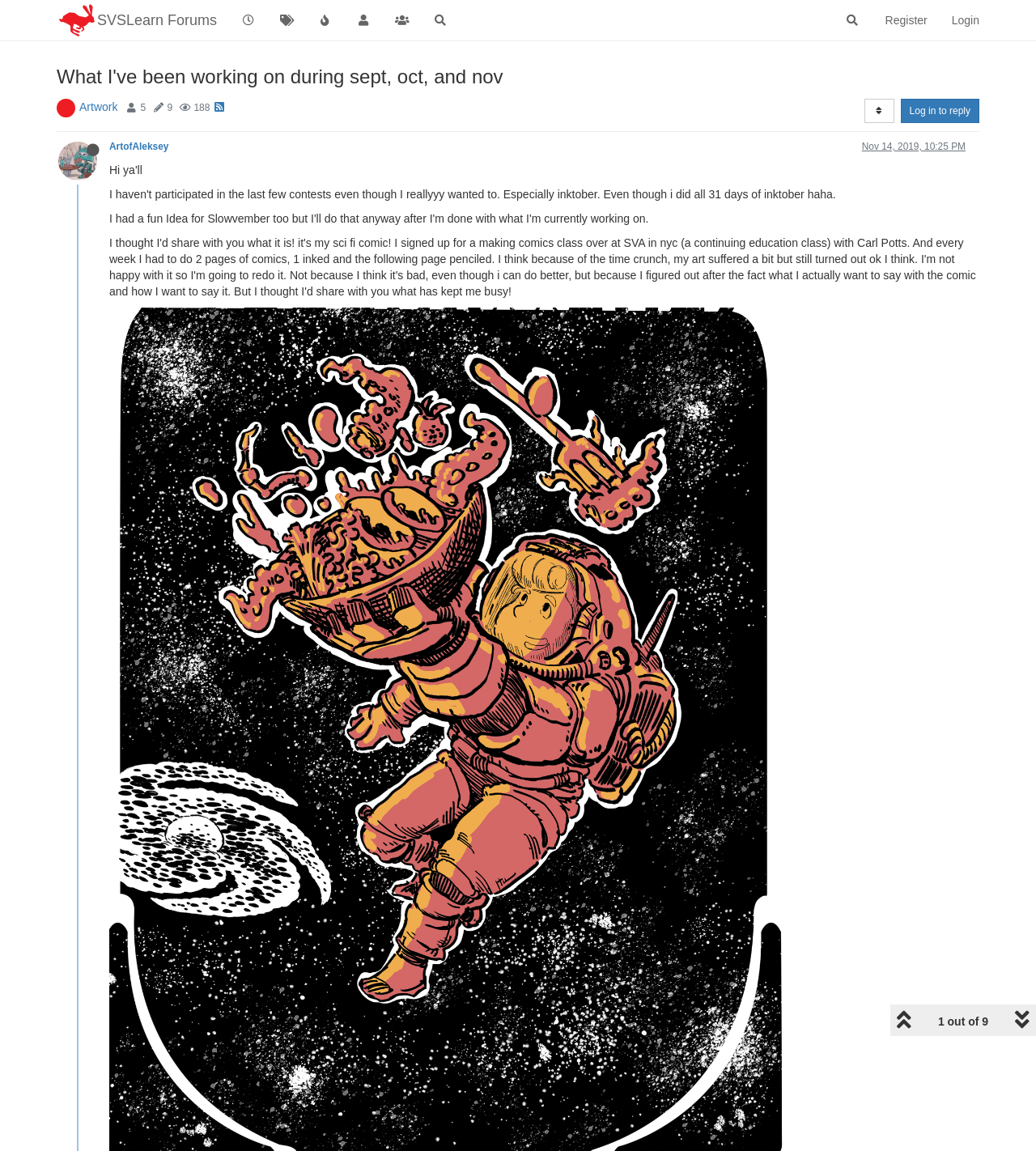Locate the bounding box coordinates of the element I should click to achieve the following instruction: "Search for something".

[0.791, 0.003, 0.854, 0.032]